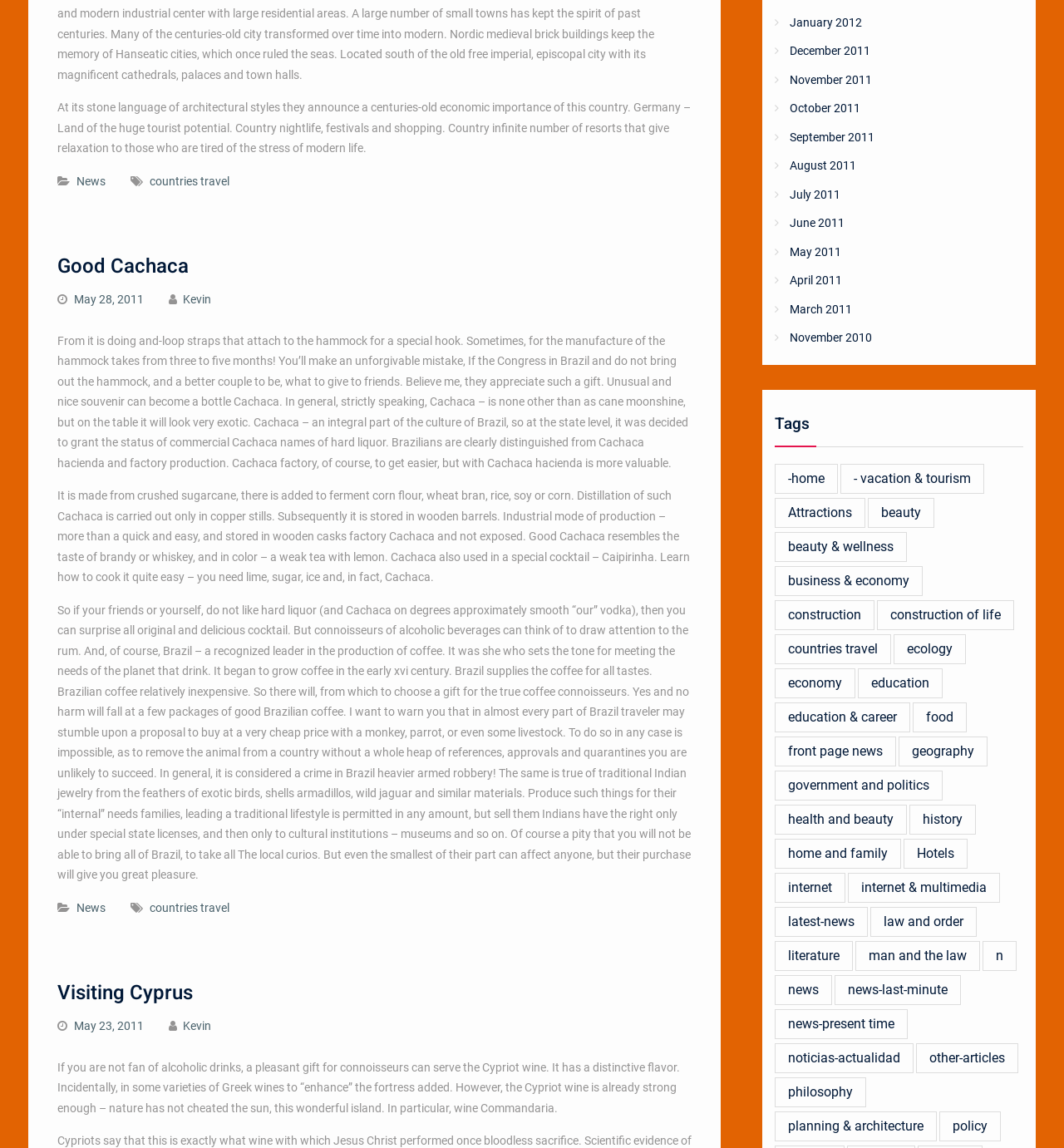What is the theme of the article 'Good Cachaca'?
Give a single word or phrase as your answer by examining the image.

Travel